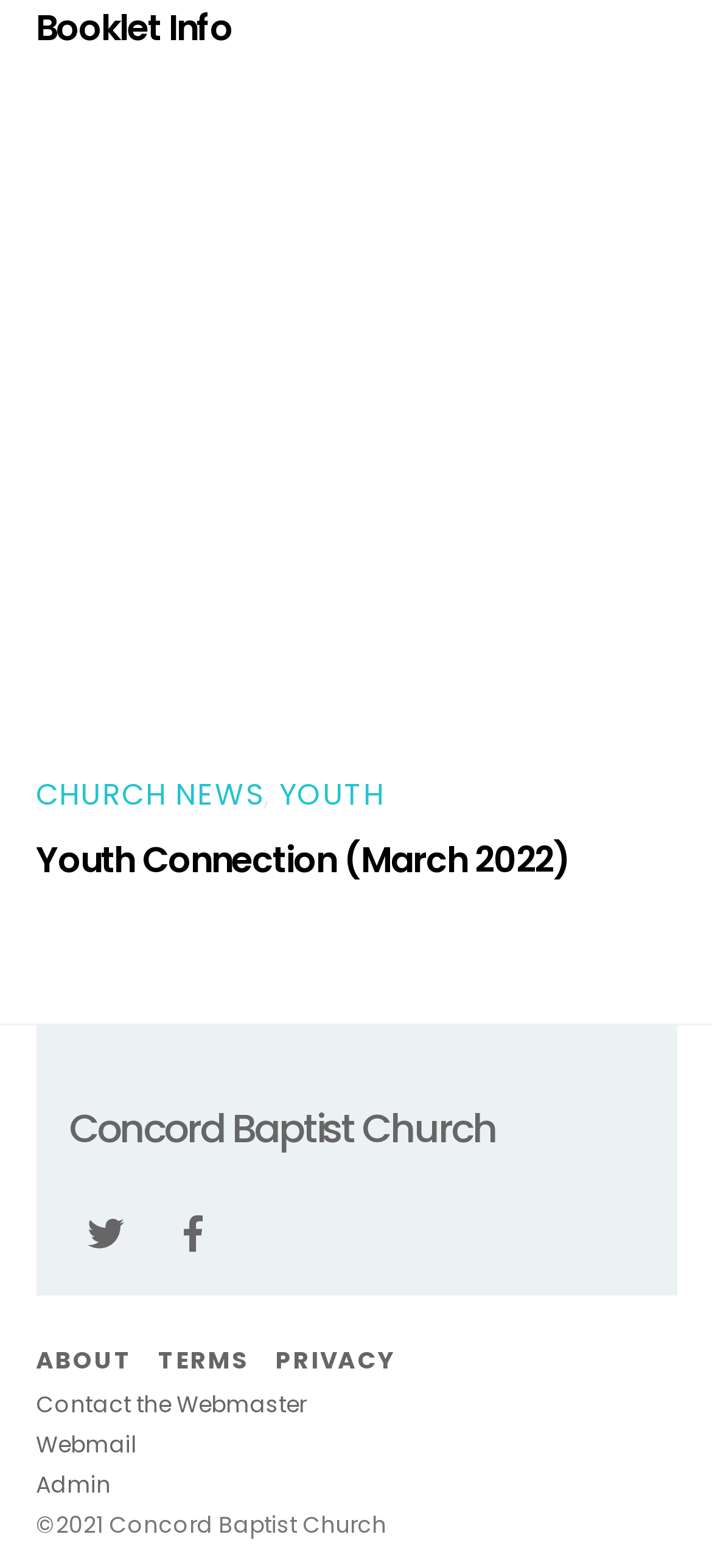Respond concisely with one word or phrase to the following query:
How many links are there in the footer?

7